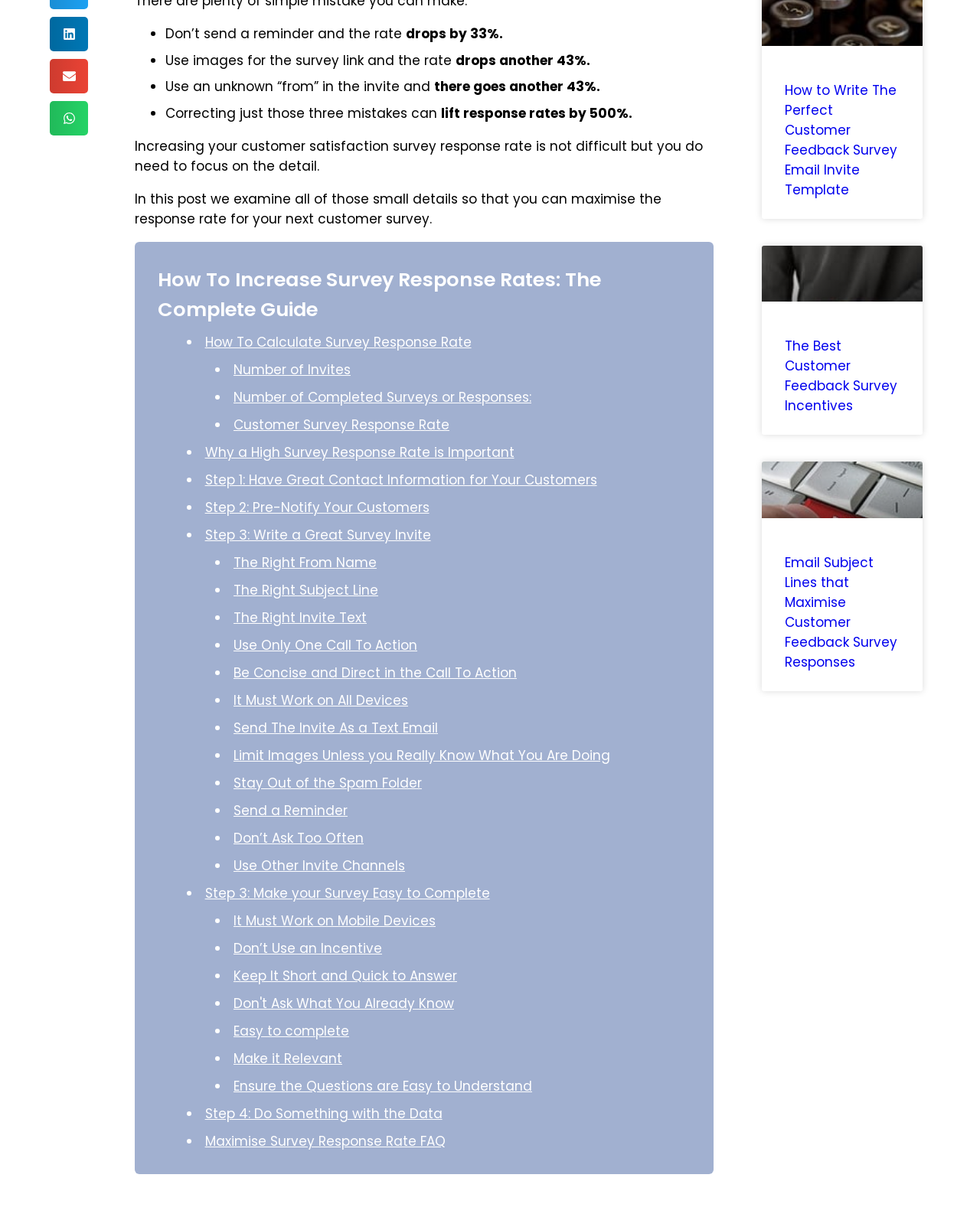Using the given element description, provide the bounding box coordinates (top-left x, top-left y, bottom-right x, bottom-right y) for the corresponding UI element in the screenshot: Maximise Survey Response Rate FAQ

[0.209, 0.93, 0.454, 0.945]